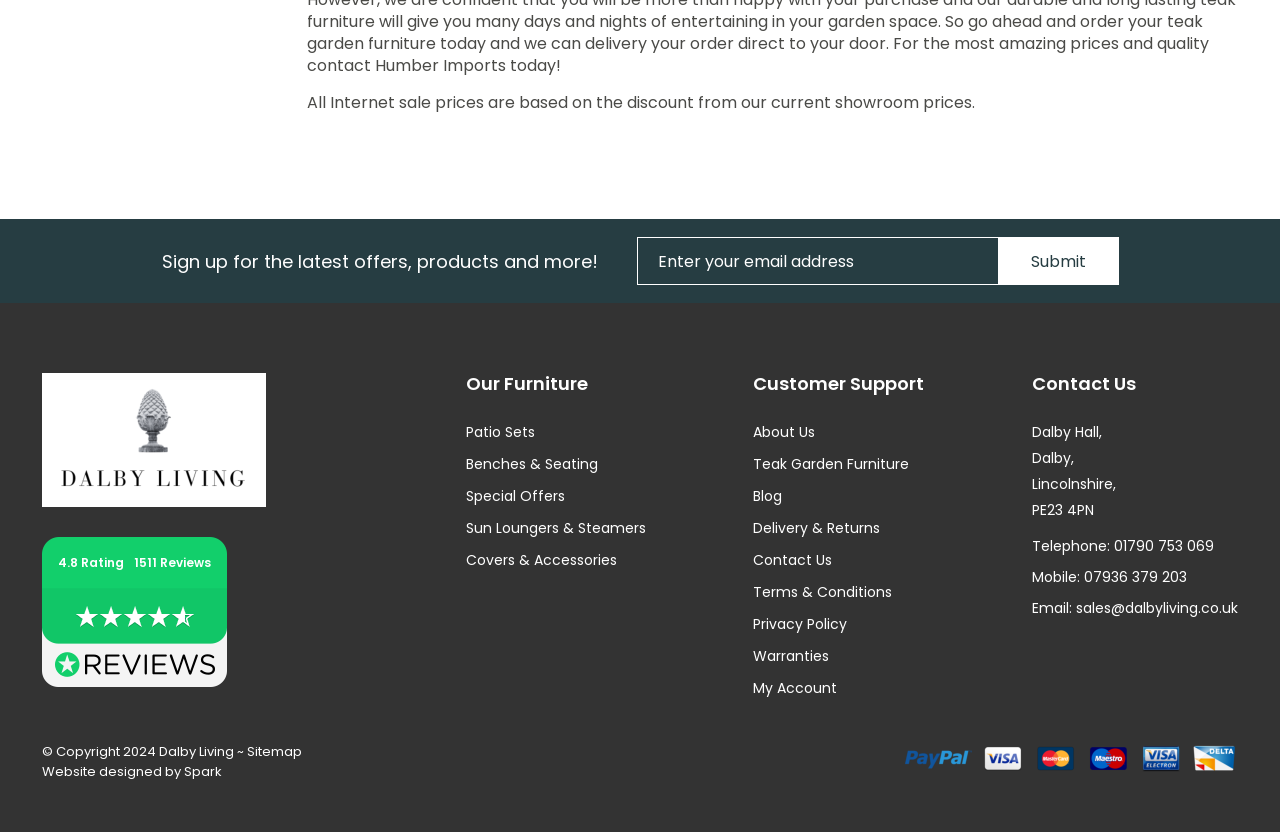Please find the bounding box for the UI element described by: "お問い合わせ　｜　本「目からうろこの人事戦略」申し込み".

None